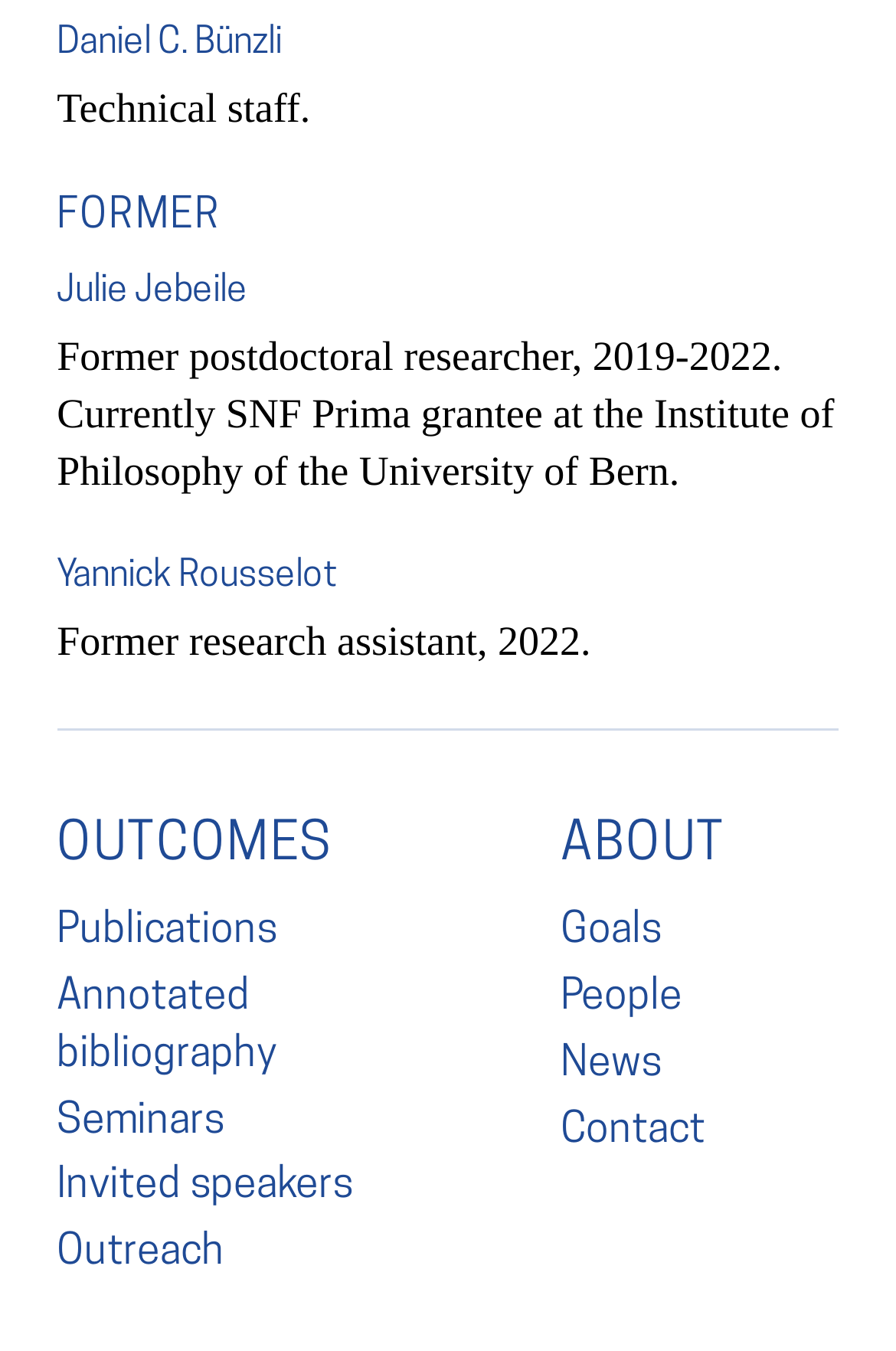For the following element description, predict the bounding box coordinates in the format (top-left x, top-left y, bottom-right x, bottom-right y). All values should be floating point numbers between 0 and 1. Description: People

[0.625, 0.723, 0.761, 0.755]